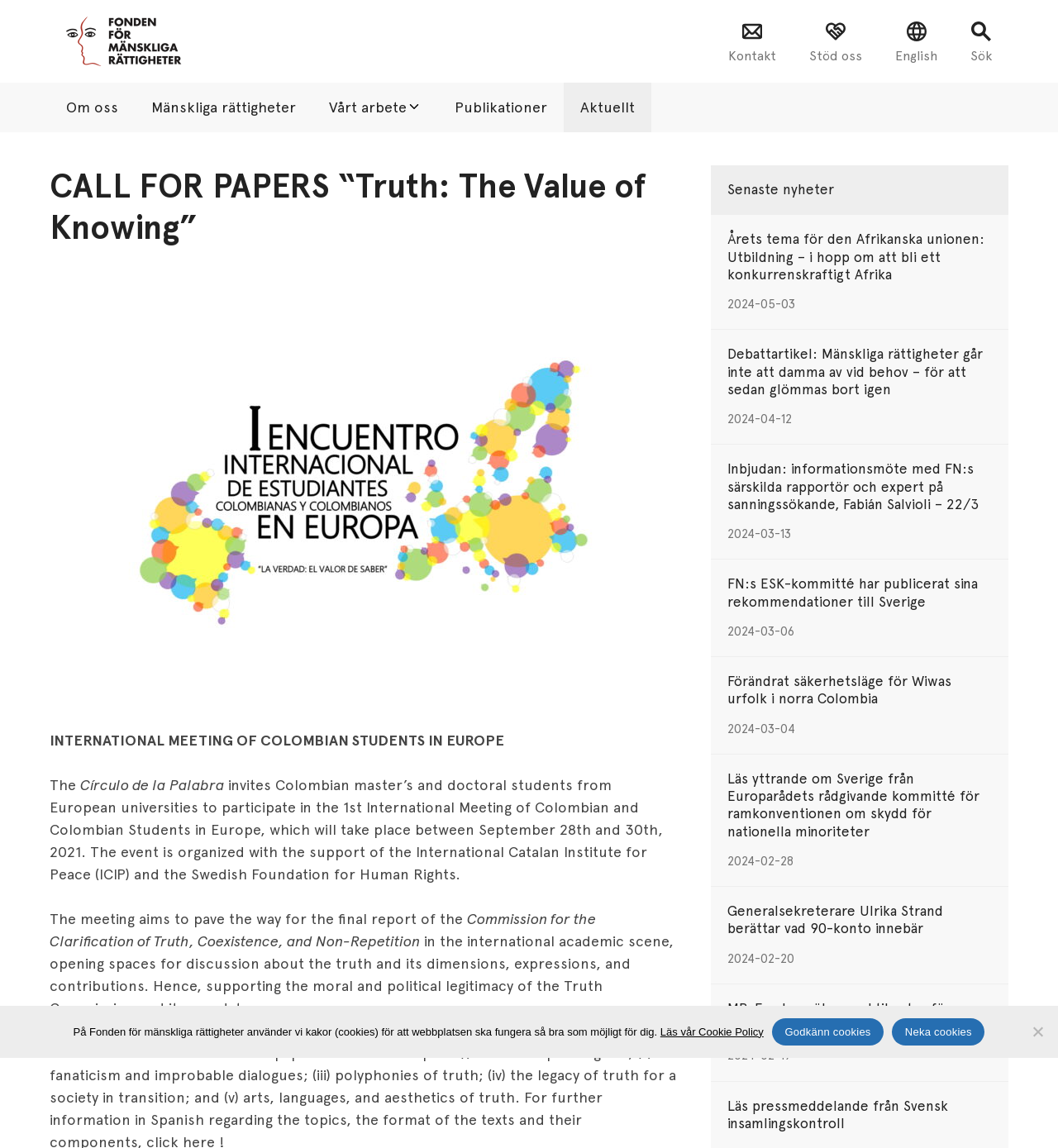Show the bounding box coordinates for the element that needs to be clicked to execute the following instruction: "Navigate to the 'Home' page". Provide the coordinates in the form of four float numbers between 0 and 1, i.e., [left, top, right, bottom].

None